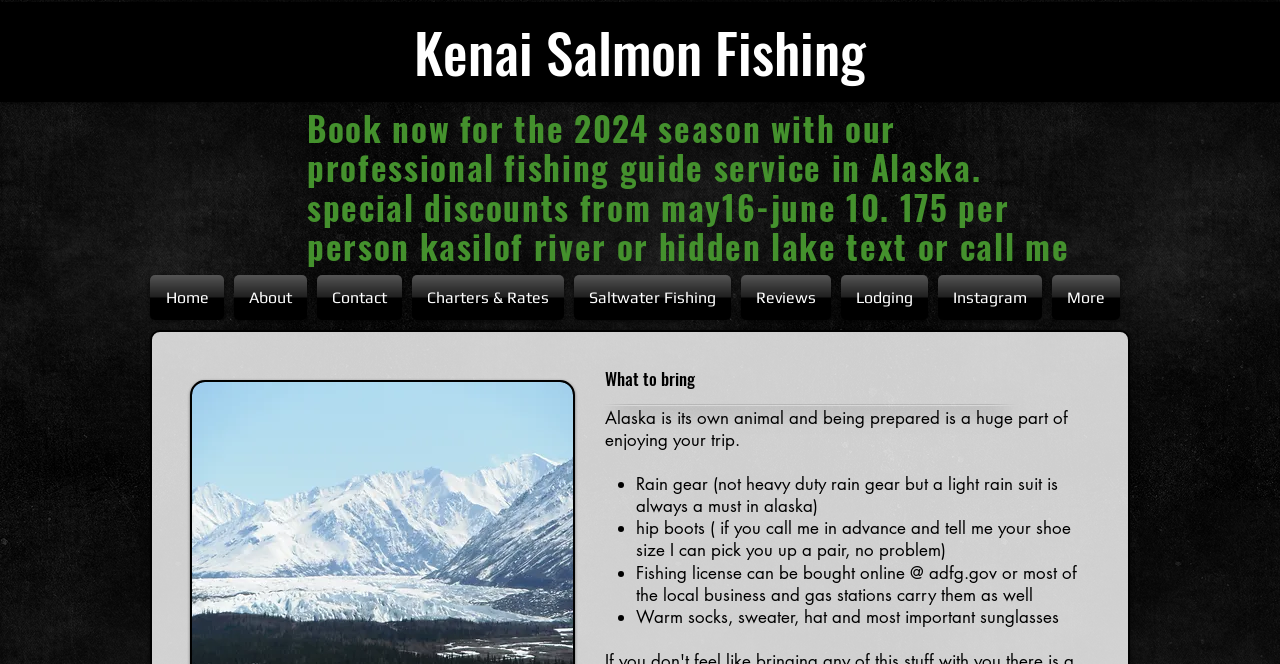Determine the bounding box coordinates for the area you should click to complete the following instruction: "Click on 'Charters & Rates'".

[0.318, 0.413, 0.445, 0.481]